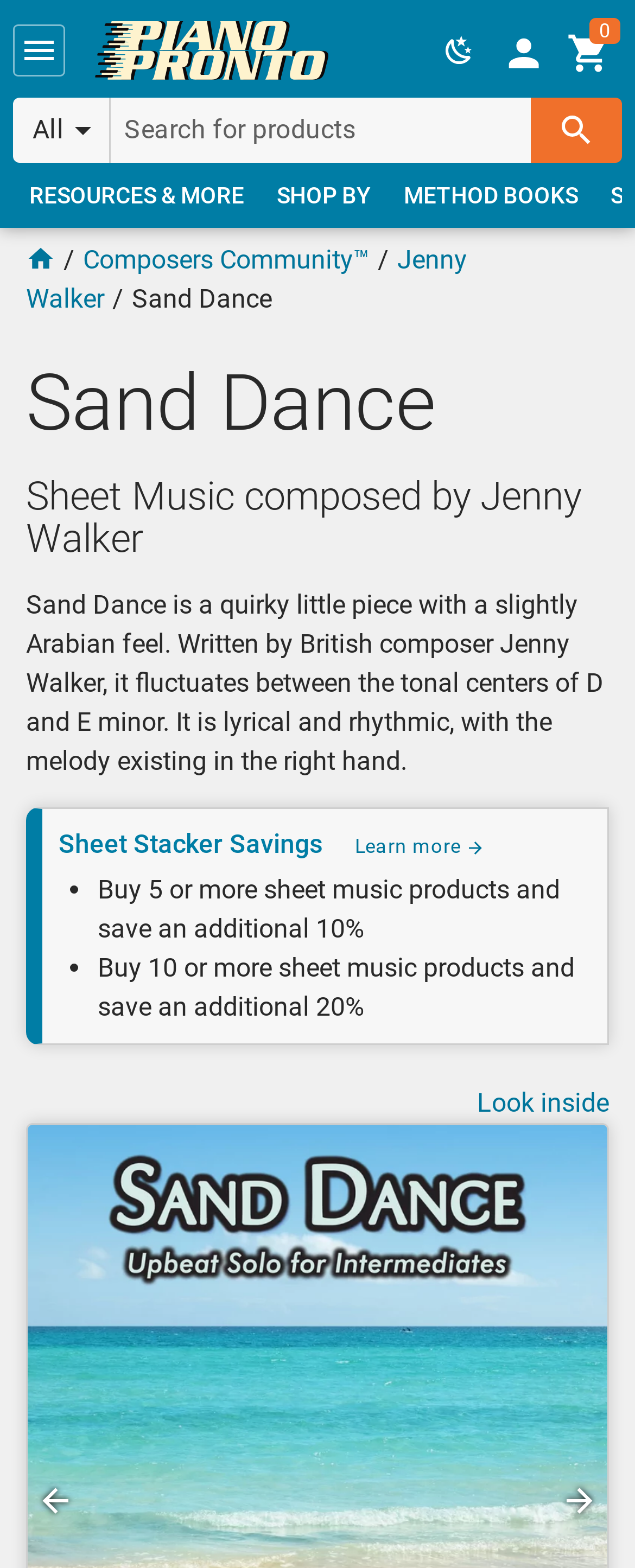Explain the contents of the webpage comprehensively.

The webpage is about a piano sheet music piece called "Sand Dance" composed by Jenny Walker. At the top left corner, there is a menu button and a link to the home page. Next to the home page link, there is a small image. On the top right corner, there are several buttons, including a search button, a toggle dark mode button, and a sign-in link. There is also a shopping cart link with an alert icon.

Below the top navigation bar, there are three main links: "RESOURCES & MORE", "SHOP BY", and "METHOD BOOKS". Under the "METHOD BOOKS" link, there are several sub-links, including "Home Page", "Composers Community", and "Jenny Walker". 

The main content of the page is about "Sand Dance" sheet music. There is a heading that reads "Sand Dance" and a subheading that reads "Sheet Music composed by Jenny Walker". Below the headings, there is a descriptive text that explains the characteristics of the music piece. 

On the right side of the page, there is a section that promotes "Sheet Stacker Savings". It has a link to learn more about the offer. Below this section, there are two bullet points that describe the discounts for buying multiple sheet music products.

At the bottom of the page, there is a link to "Look inside" the sheet music and two navigation buttons to go to the previous or next page.